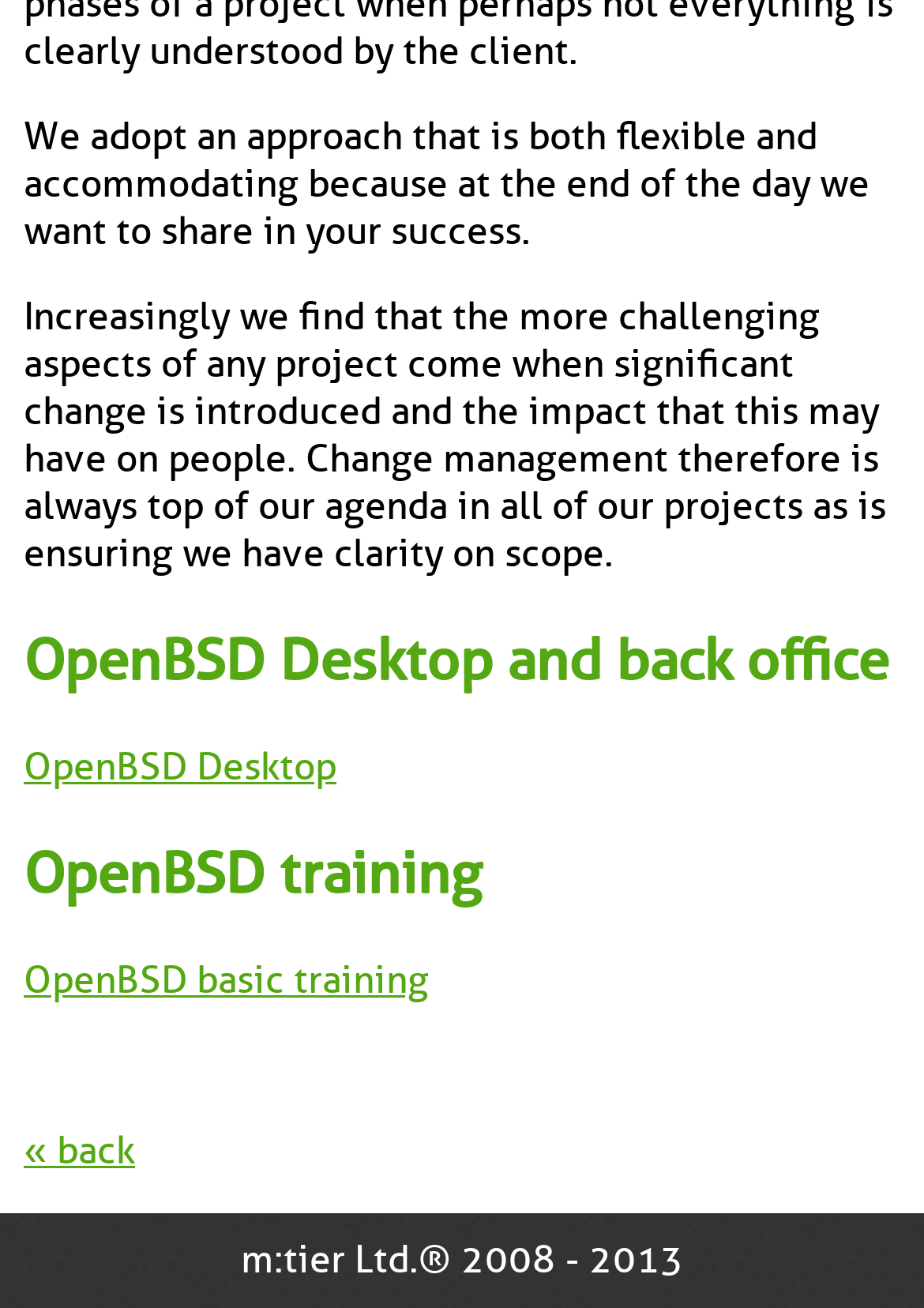Find the bounding box of the UI element described as follows: "Jesse Voccia | Composer".

None